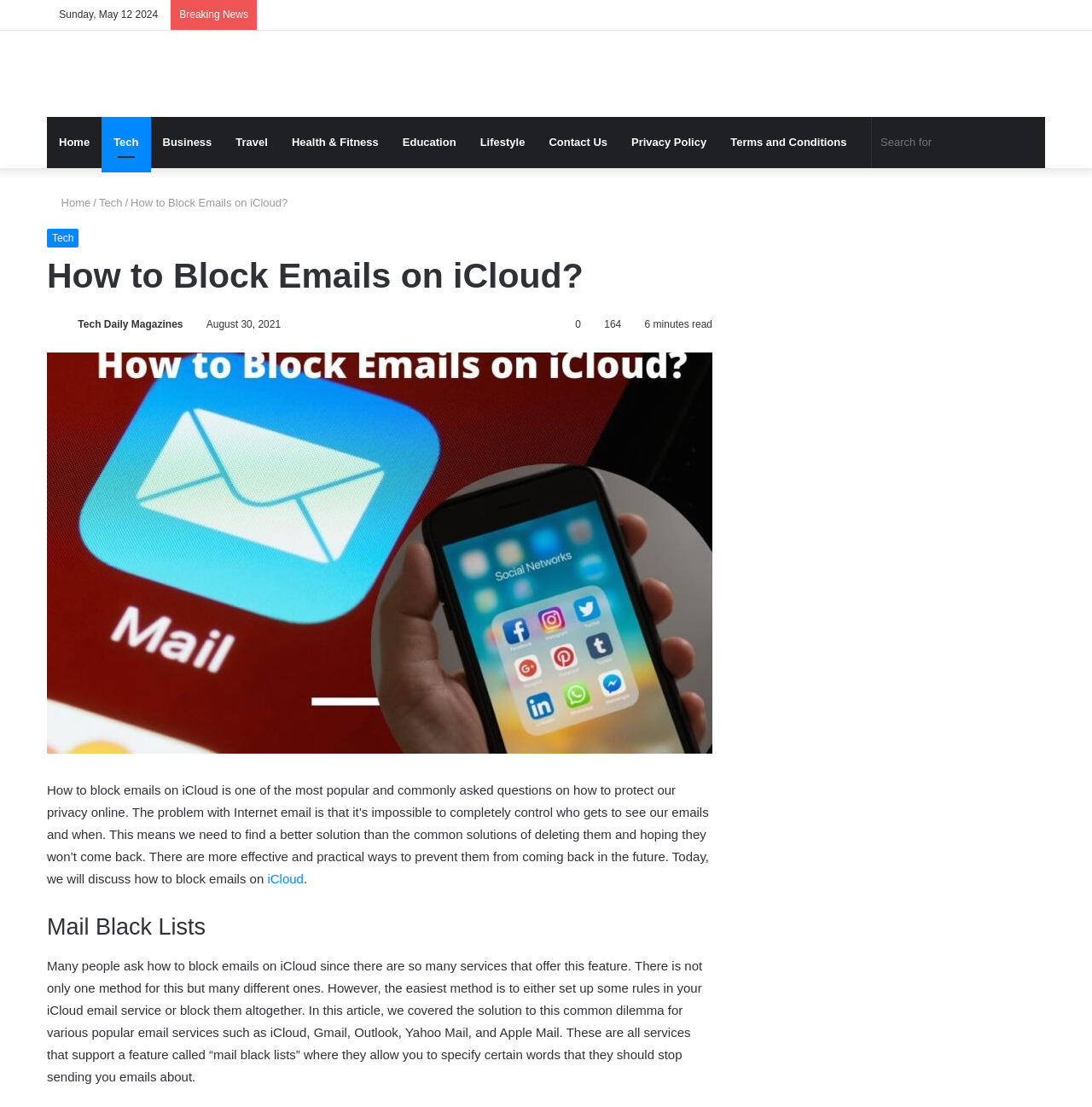With reference to the image, please provide a detailed answer to the following question: What is the topic of the article?

I found the topic of the article by looking at the heading element that says 'How to Block Emails on iCloud?' which is located at the top of the article and is also the title of the article.